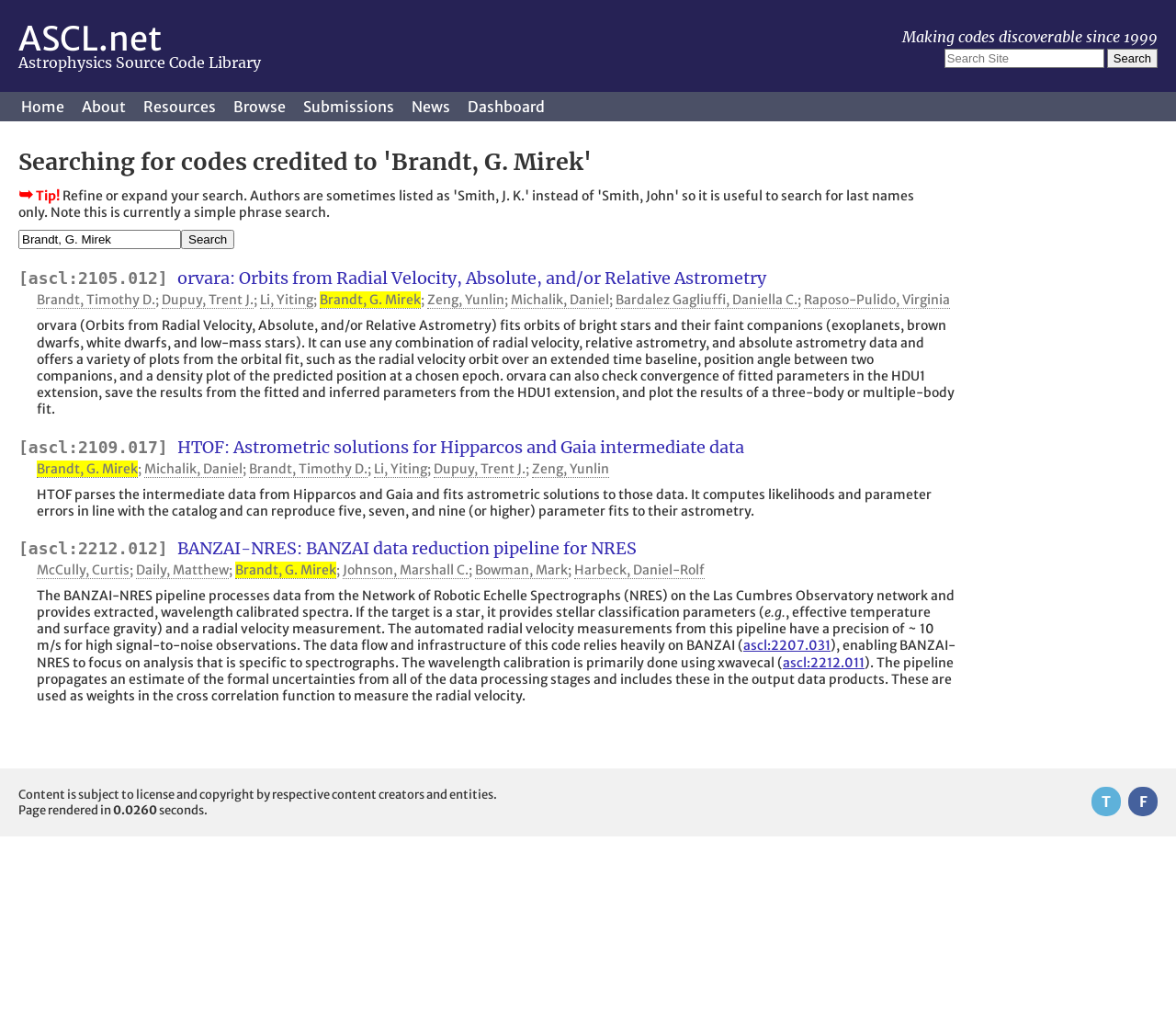Can you give a detailed response to the following question using the information from the image? What is the purpose of the orvara code?

The orvara code is described in the first search result, which states that it 'fits orbits of bright stars and their faint companions (exoplanets, brown dwarfs, white dwarfs, and low-mass stars)'. This suggests that the purpose of the orvara code is to perform orbital fitting for stars and their companions.